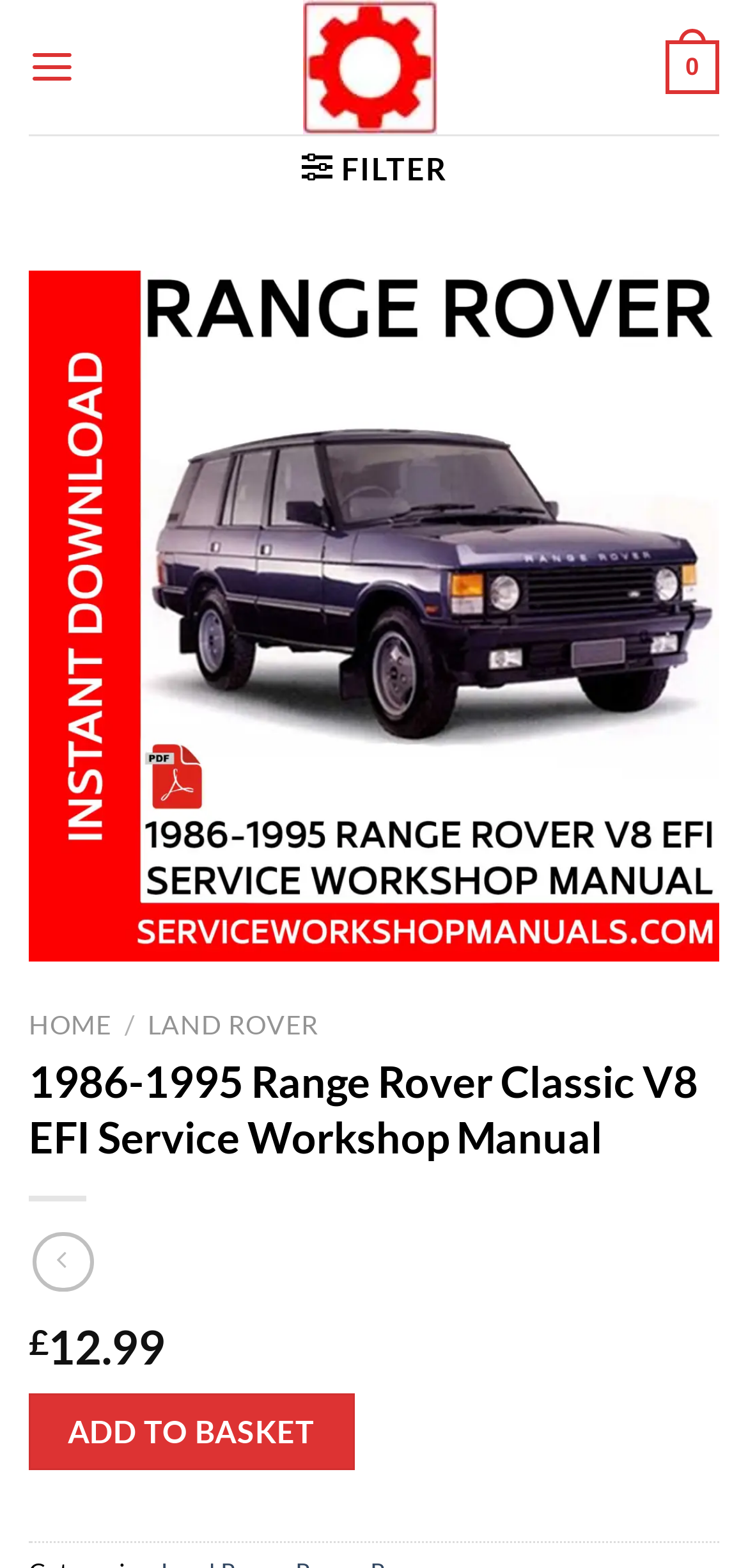Determine the bounding box coordinates for the region that must be clicked to execute the following instruction: "Filter the results".

[0.403, 0.095, 0.597, 0.119]